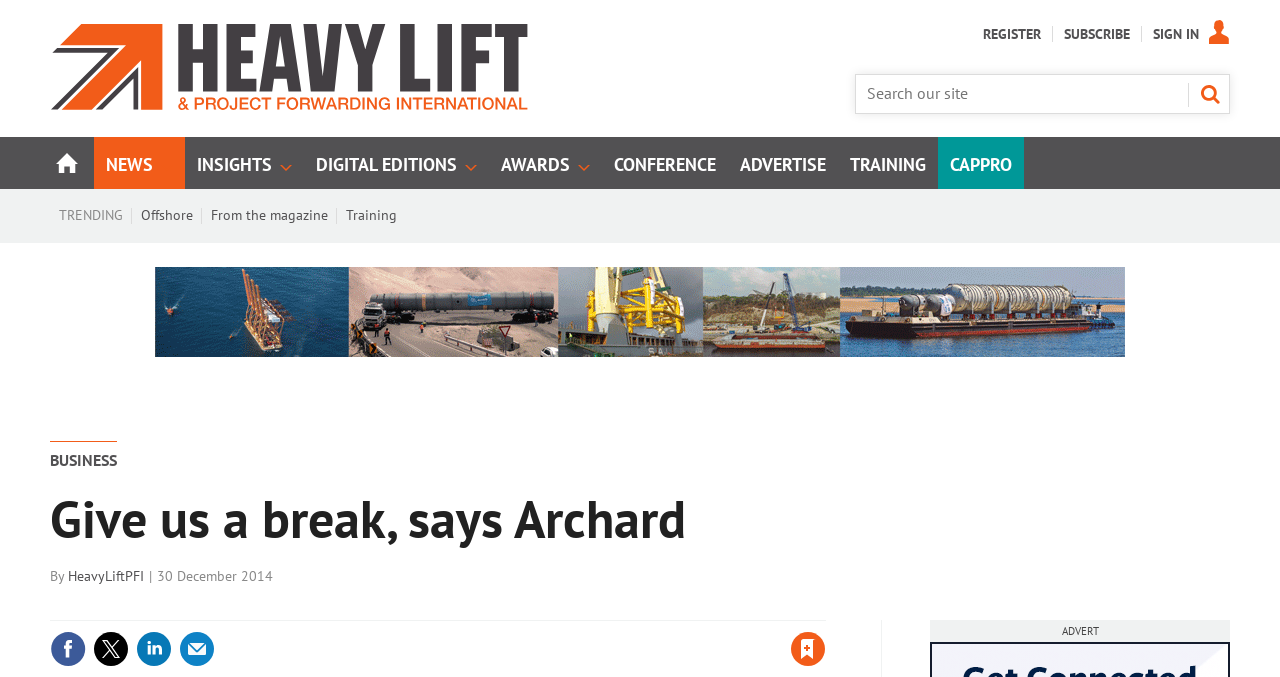What is the purpose of the textbox?
Please respond to the question with a detailed and thorough explanation.

I found a textbox with the label 'Search our site' and a button 'SEARCH' next to it, which suggests that the purpose of the textbox is to search the website.